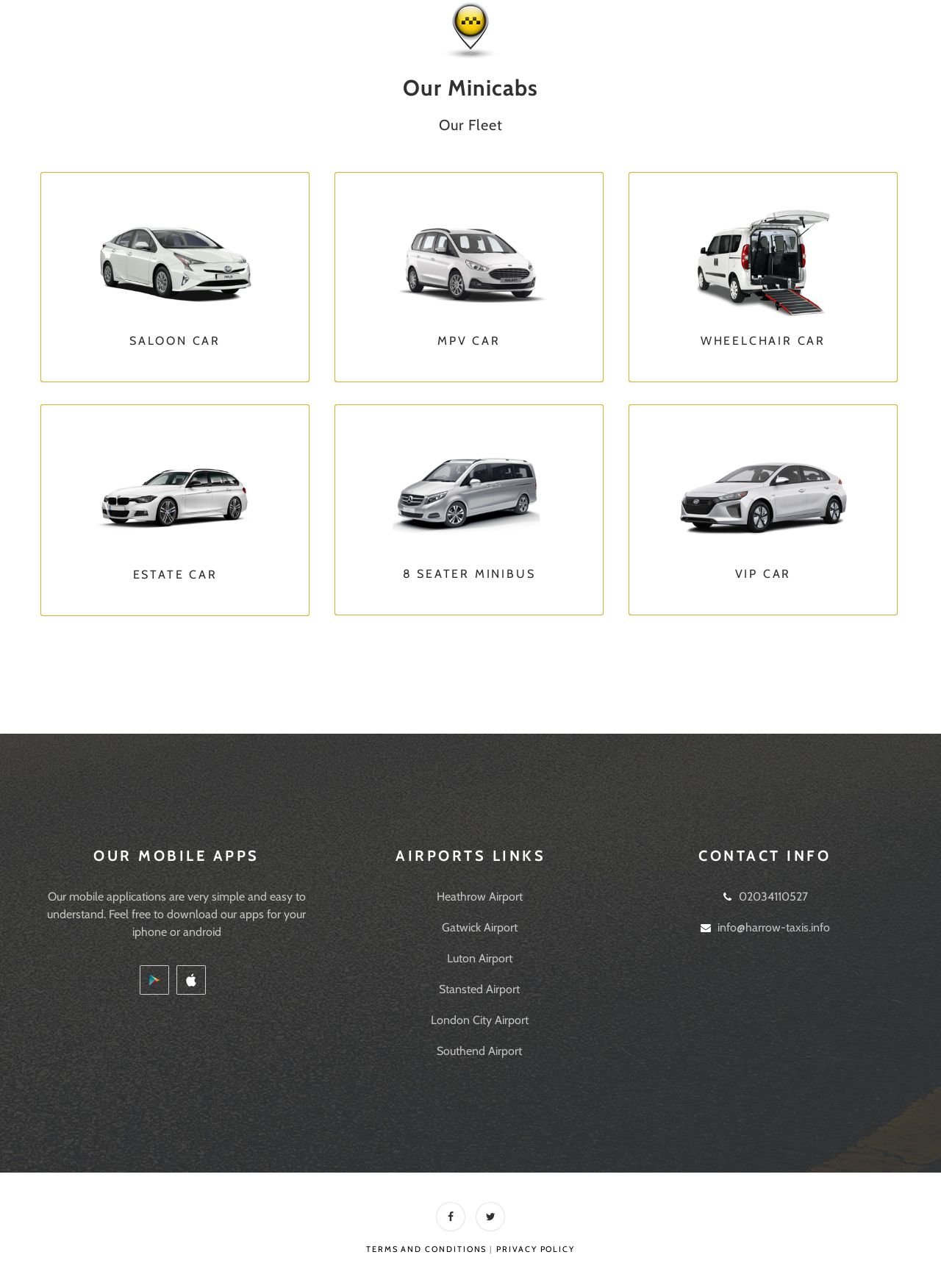Identify the bounding box coordinates for the region of the element that should be clicked to carry out the instruction: "Sign up for updates". The bounding box coordinates should be four float numbers between 0 and 1, i.e., [left, top, right, bottom].

None